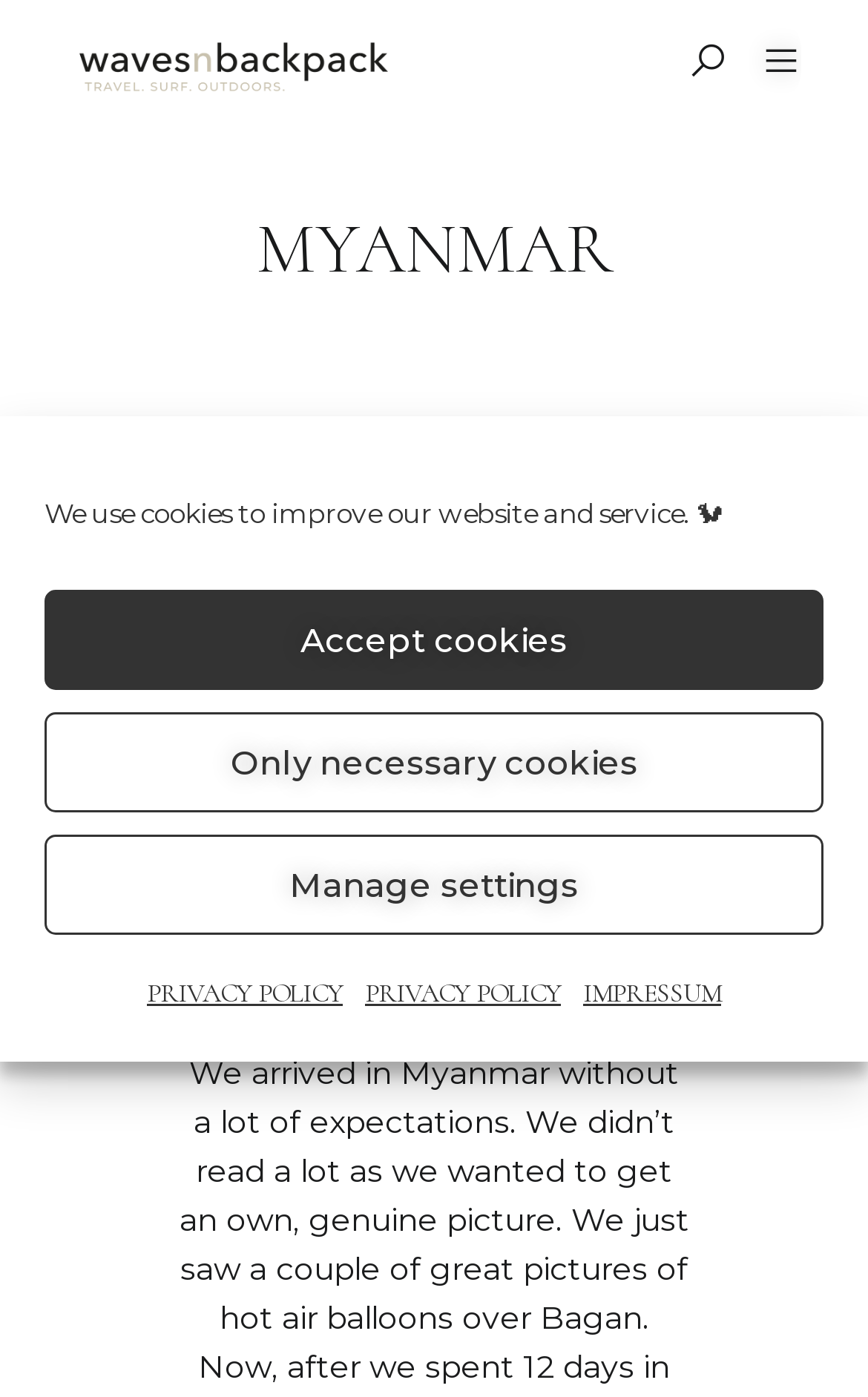Determine the bounding box coordinates for the element that should be clicked to follow this instruction: "switch to ENGLISH". The coordinates should be given as four float numbers between 0 and 1, in the format [left, top, right, bottom].

[0.051, 0.421, 0.949, 0.5]